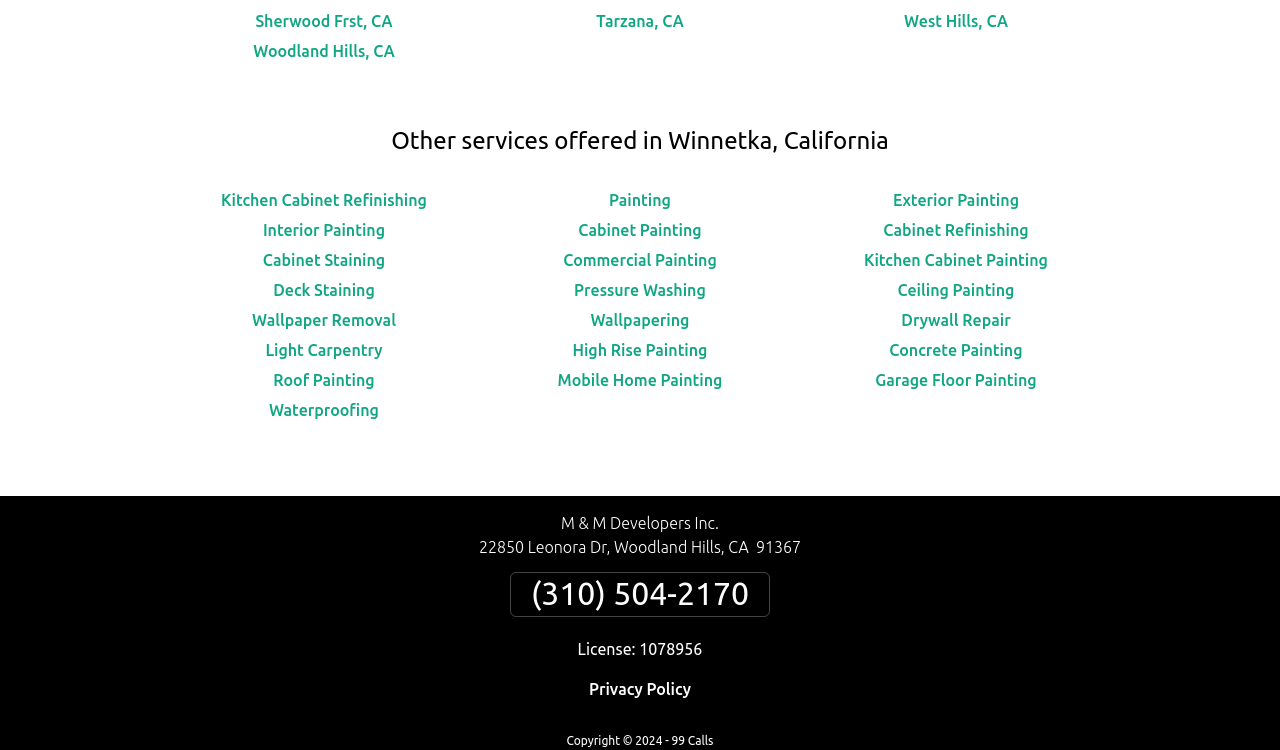What is the company name?
Please look at the screenshot and answer in one word or a short phrase.

M & M Developers Inc.